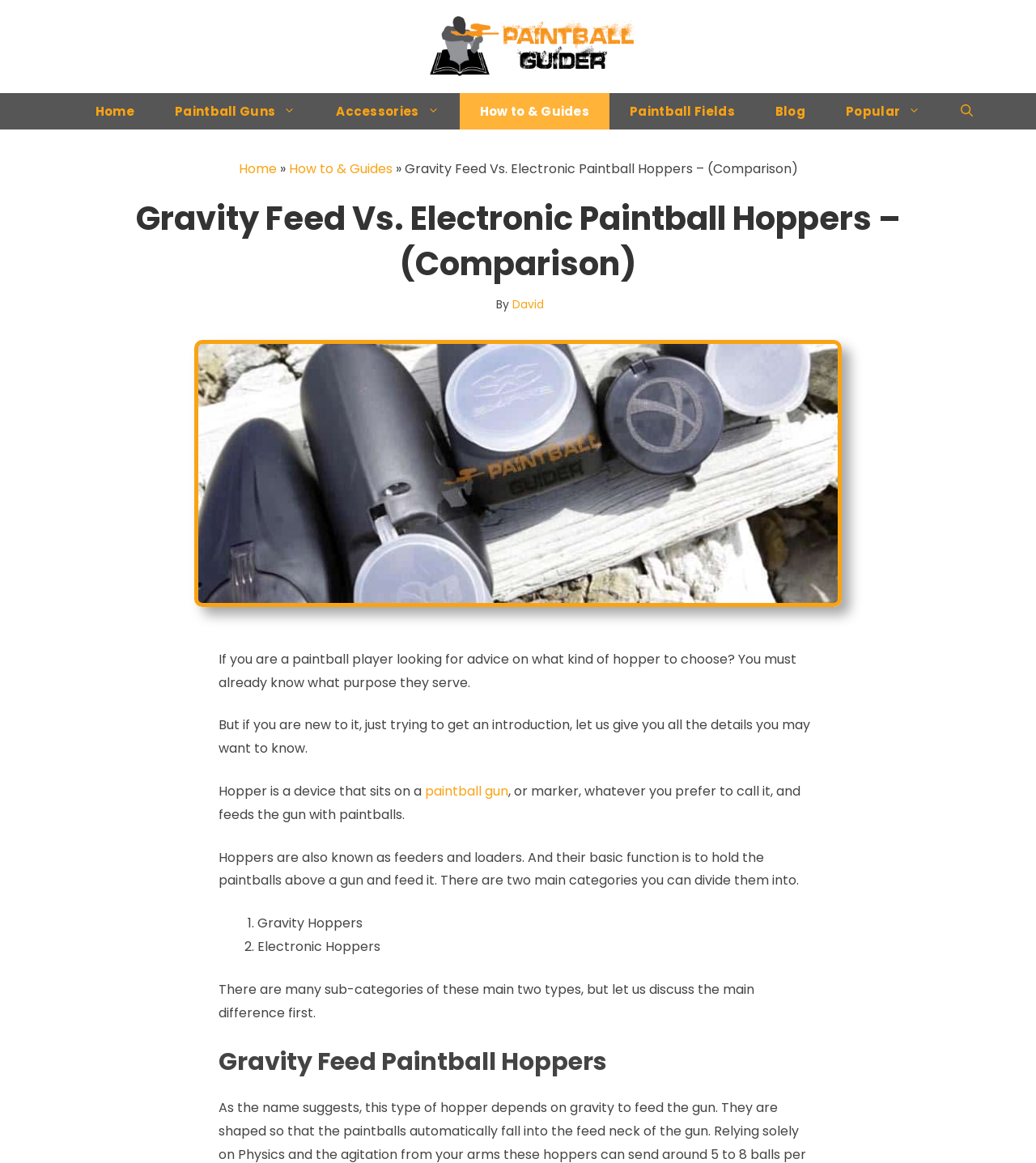Write an extensive caption that covers every aspect of the webpage.

The webpage is a comparison guide for gravity feed and electronic paintball hoppers. At the top, there is a banner with a link to "Paintball Guider" and an image of the same name. Below the banner, there is a primary navigation menu with links to "Home", "Paintball Guns", "Accessories", "How to & Guides", "Paintball Fields", "Blog", and "Popular". On the right side of the navigation menu, there is a link to "Open Search Bar".

Below the navigation menu, there is a breadcrumbs navigation menu with links to "Home" and "How to & Guides", followed by the title of the webpage "Gravity Feed Vs. Electronic Paintball Hoppers – (Comparison)".

The main content of the webpage starts with a heading that matches the title, followed by the author's name "David". The article begins with an introduction to paintball hoppers, explaining their purpose and function. The text is divided into paragraphs, with the first paragraph introducing the concept of hoppers and their role in paintball.

The article then explains that hoppers can be divided into two main categories: gravity hoppers and electronic hoppers. These categories are listed as numbered points, with brief descriptions of each type. The webpage then delves deeper into the differences between these two types of hoppers, with a heading "Gravity Feed Paintball Hoppers" marking the start of a more detailed comparison.